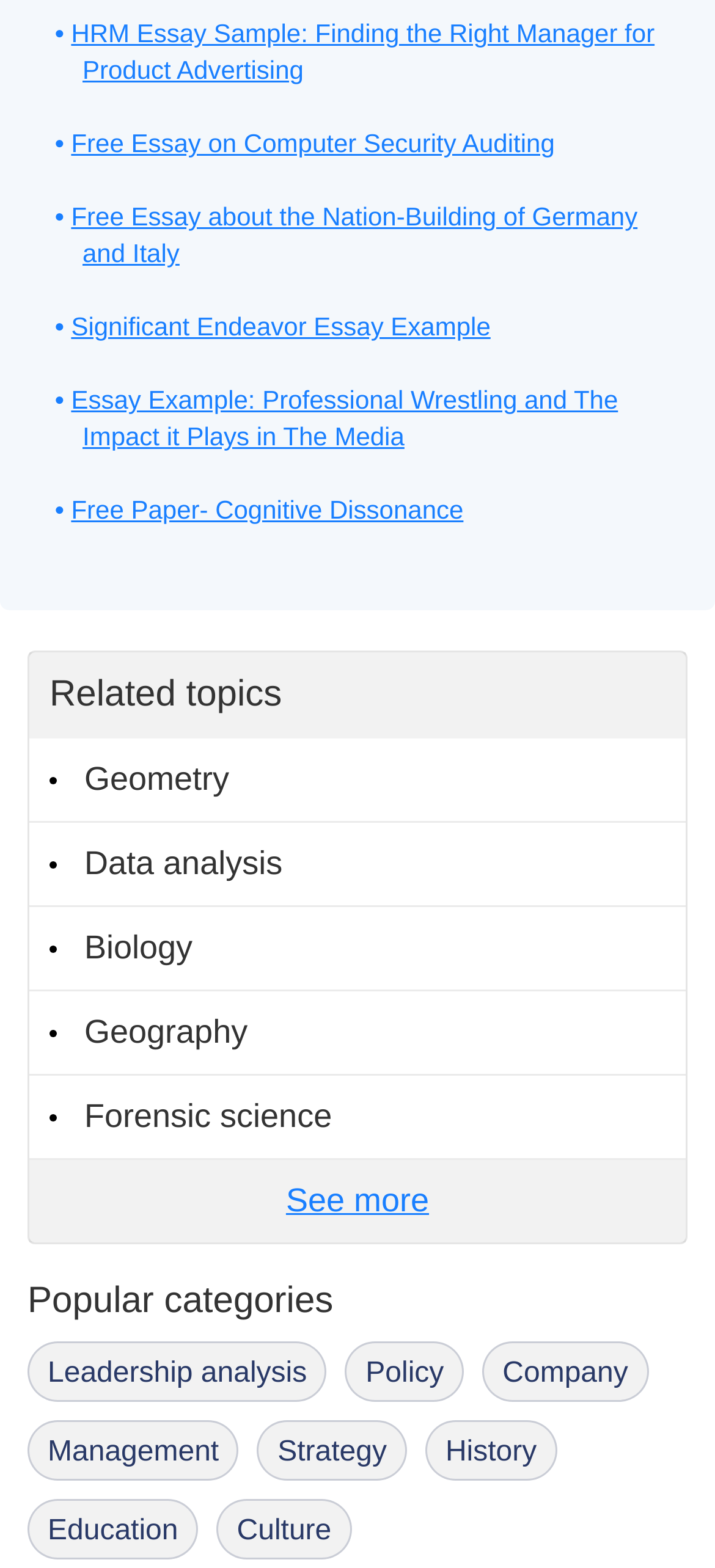Could you determine the bounding box coordinates of the clickable element to complete the instruction: "Browse leadership analysis essays"? Provide the coordinates as four float numbers between 0 and 1, i.e., [left, top, right, bottom].

[0.038, 0.856, 0.457, 0.894]